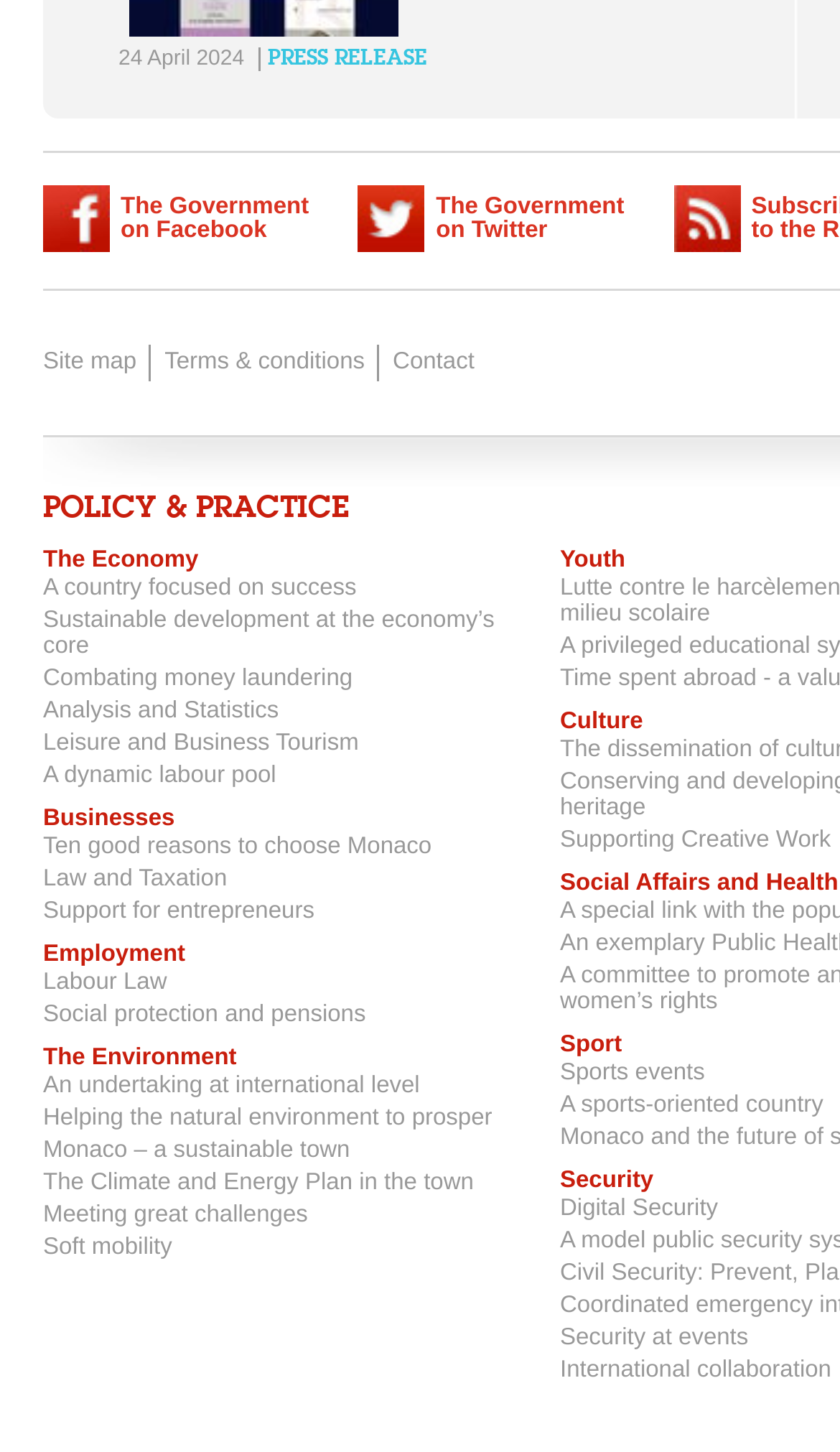Please indicate the bounding box coordinates for the clickable area to complete the following task: "Visit the Diverse Cymru Homepage". The coordinates should be specified as four float numbers between 0 and 1, i.e., [left, top, right, bottom].

None